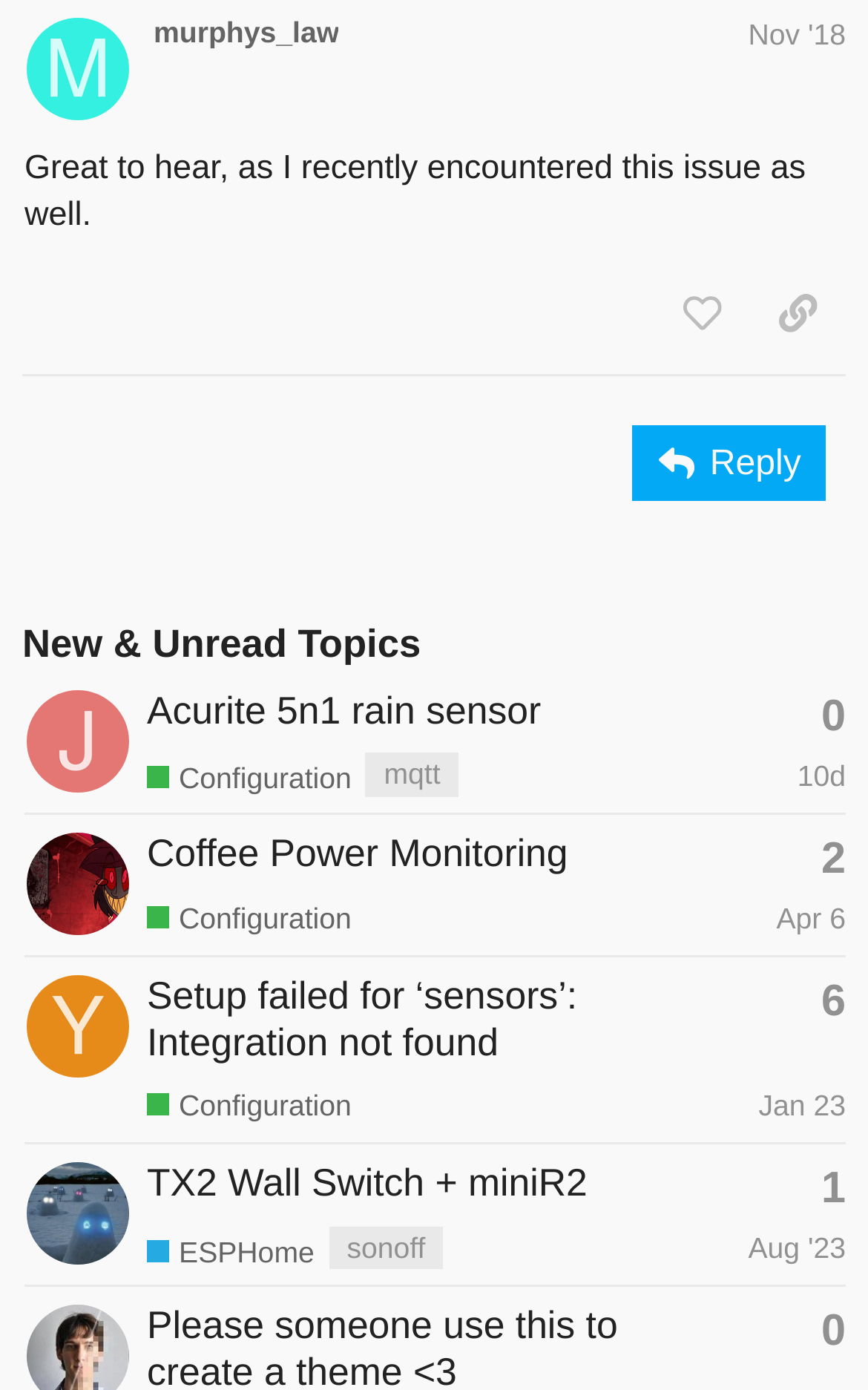Determine the bounding box coordinates of the clickable area required to perform the following instruction: "Reply to the post". The coordinates should be represented as four float numbers between 0 and 1: [left, top, right, bottom].

[0.729, 0.307, 0.952, 0.361]